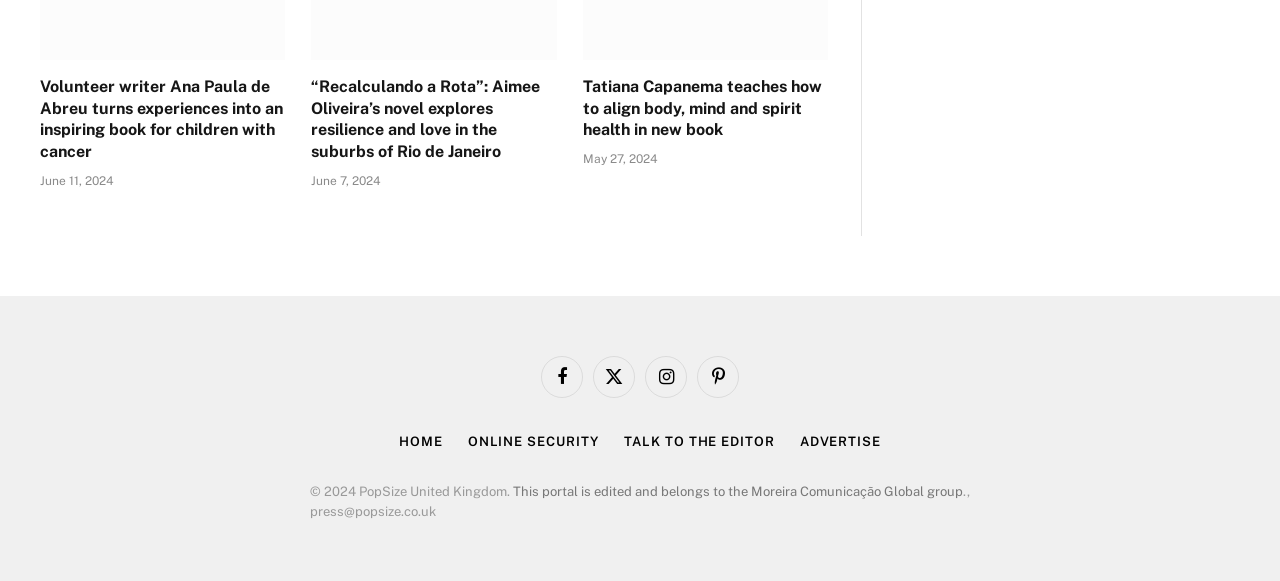Answer this question in one word or a short phrase: When was the second book published?

June 7, 2024